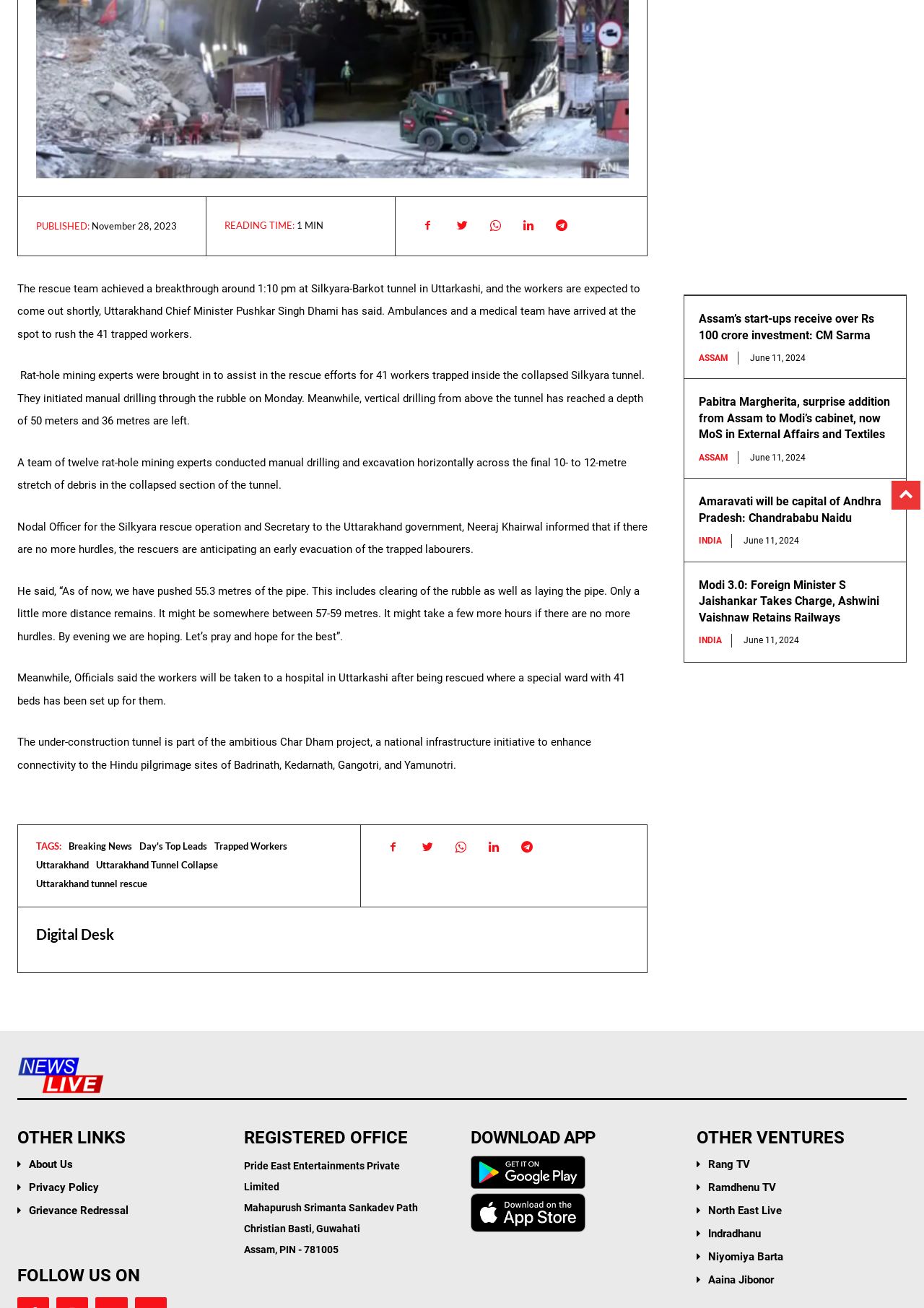Please determine the bounding box coordinates for the element with the description: "Day's Top Leads".

[0.151, 0.642, 0.224, 0.651]